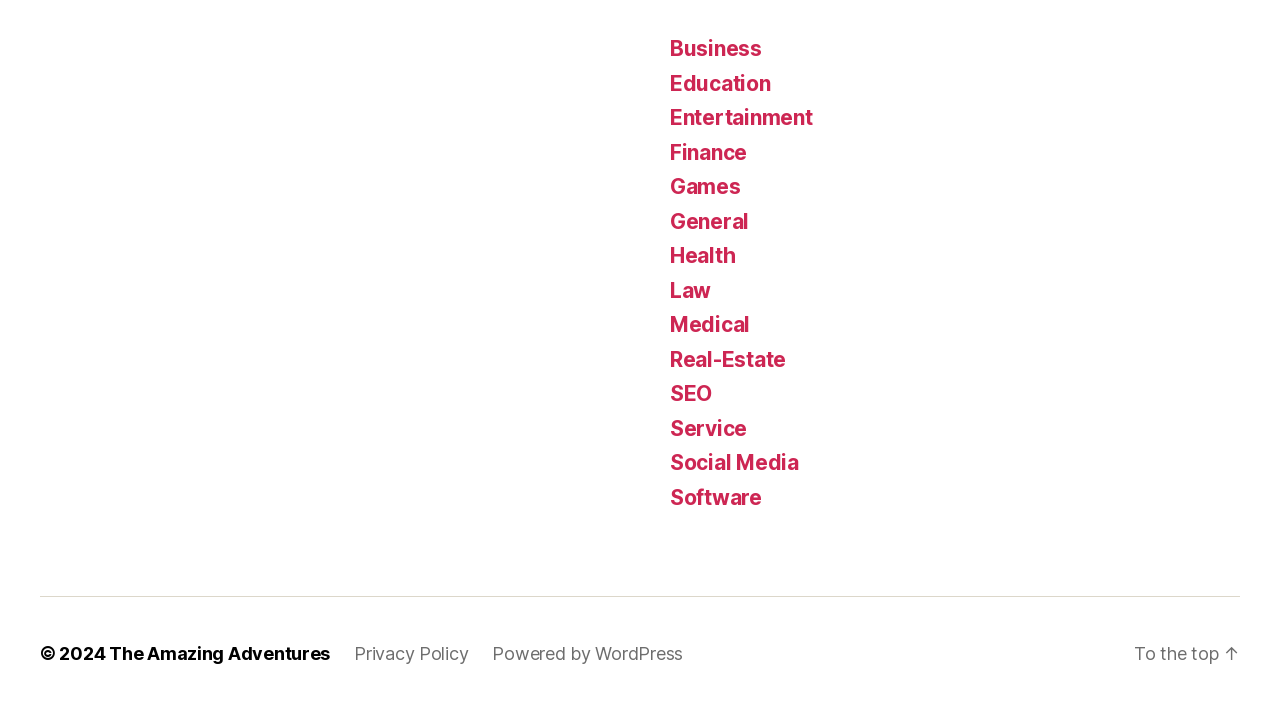Give a concise answer using one word or a phrase to the following question:
What is the purpose of the link at the bottom right?

To go to the top